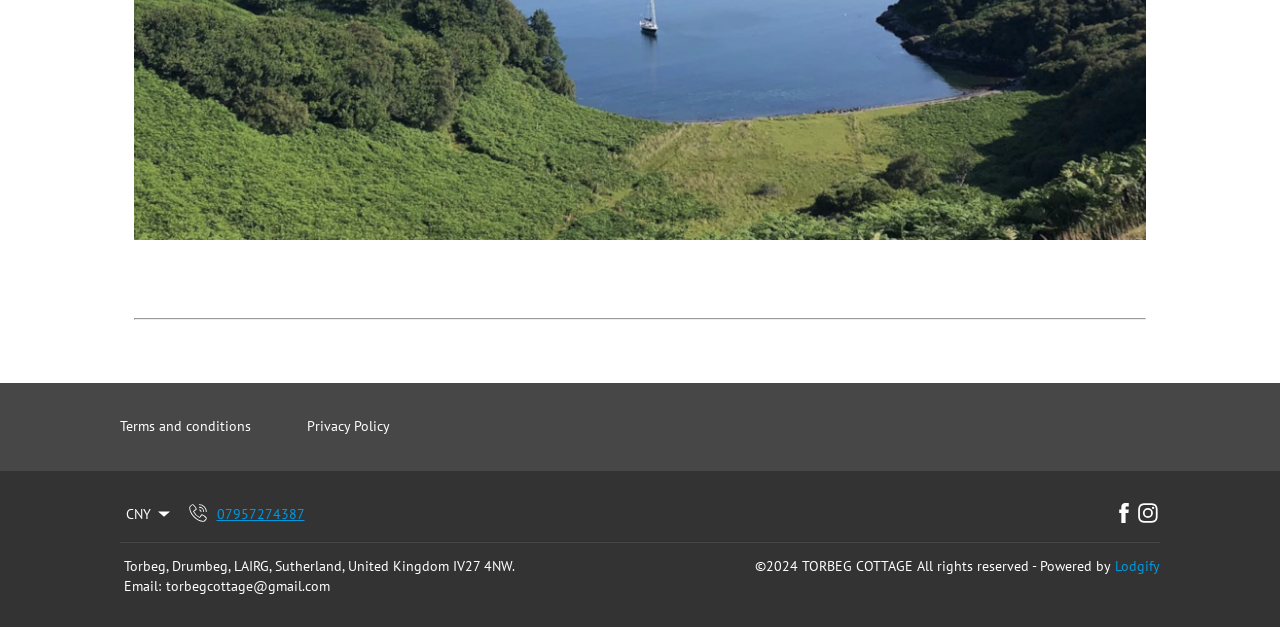Determine the bounding box coordinates of the section I need to click to execute the following instruction: "Search for stories". Provide the coordinates as four float numbers between 0 and 1, i.e., [left, top, right, bottom].

None